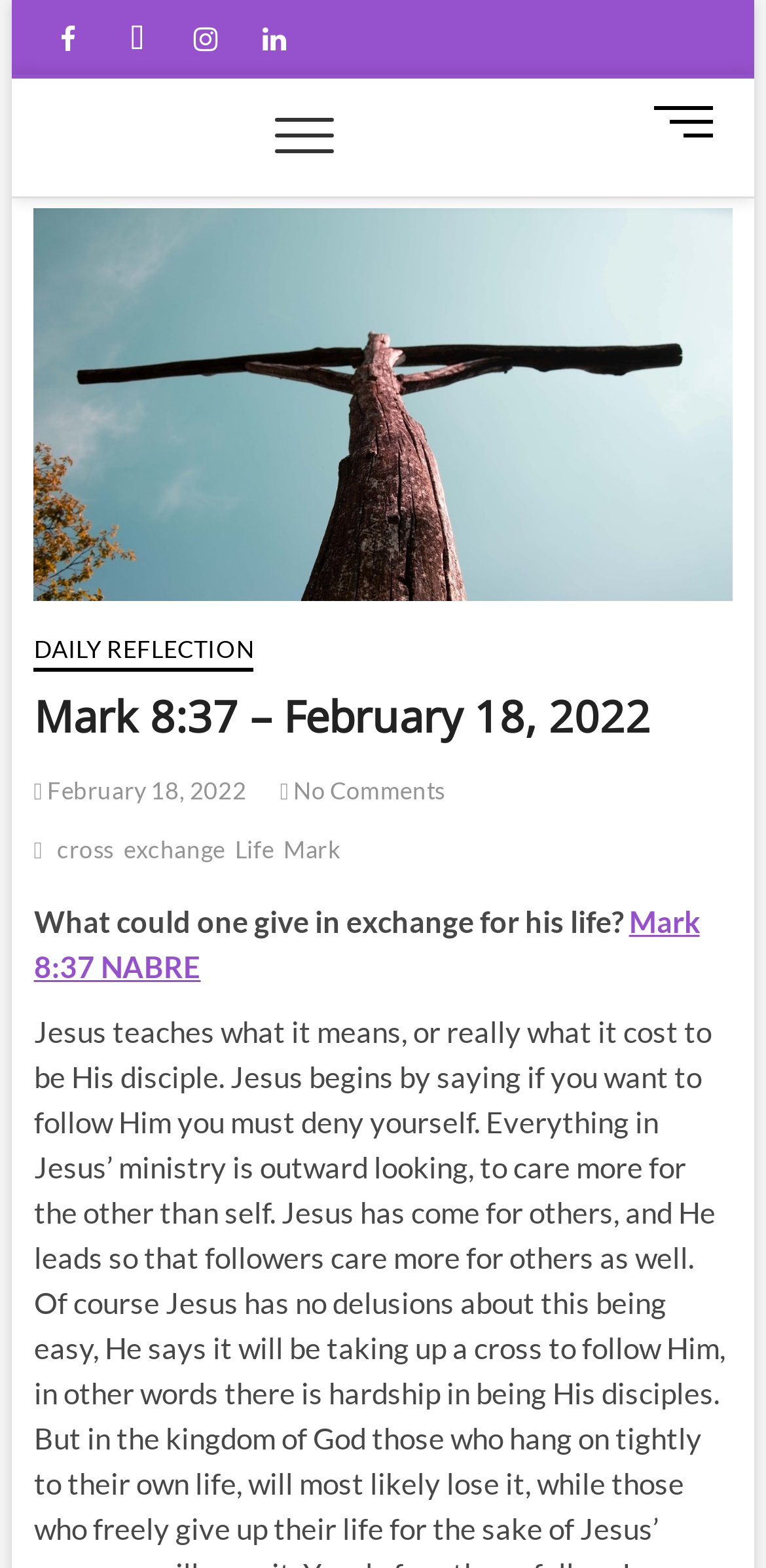Please answer the following question using a single word or phrase: 
How many links are available in the header section?

5